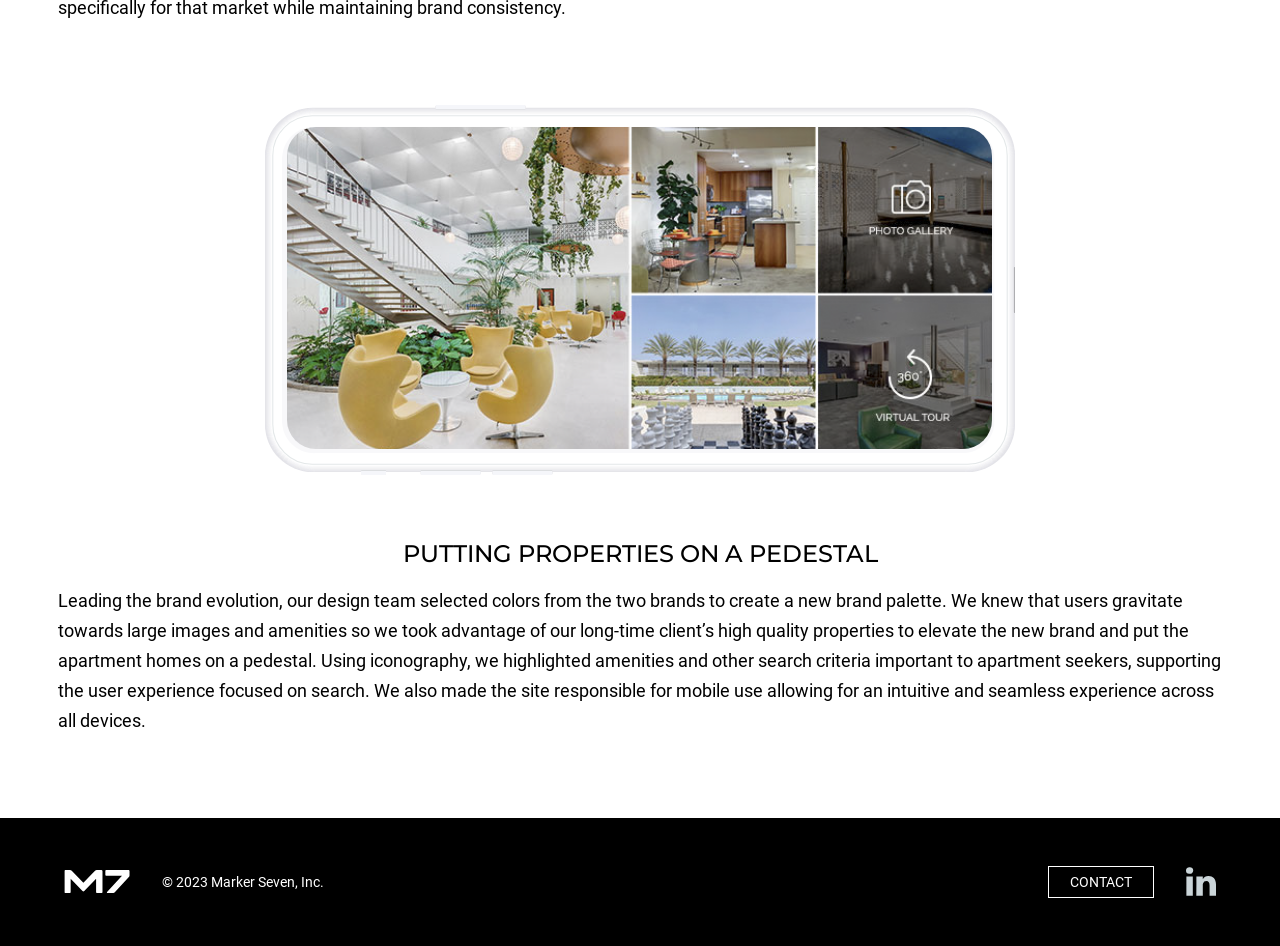Using the provided element description: "Marker Seven, Inc.", identify the bounding box coordinates. The coordinates should be four floats between 0 and 1 in the order [left, top, right, bottom].

[0.05, 0.919, 0.102, 0.945]